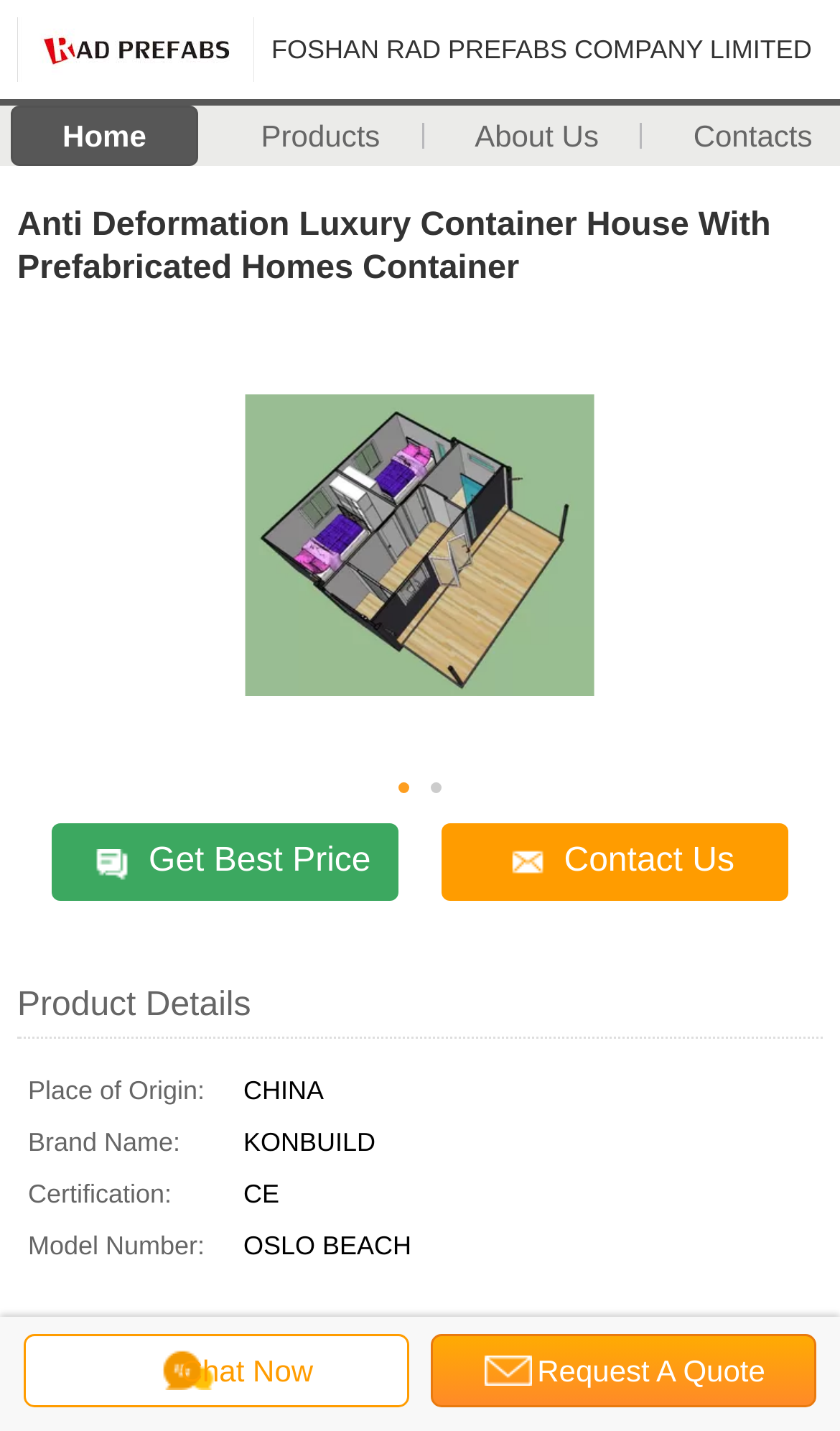Please determine the primary heading and provide its text.

Anti Deformation Luxury Container House With Prefabricated Homes Container